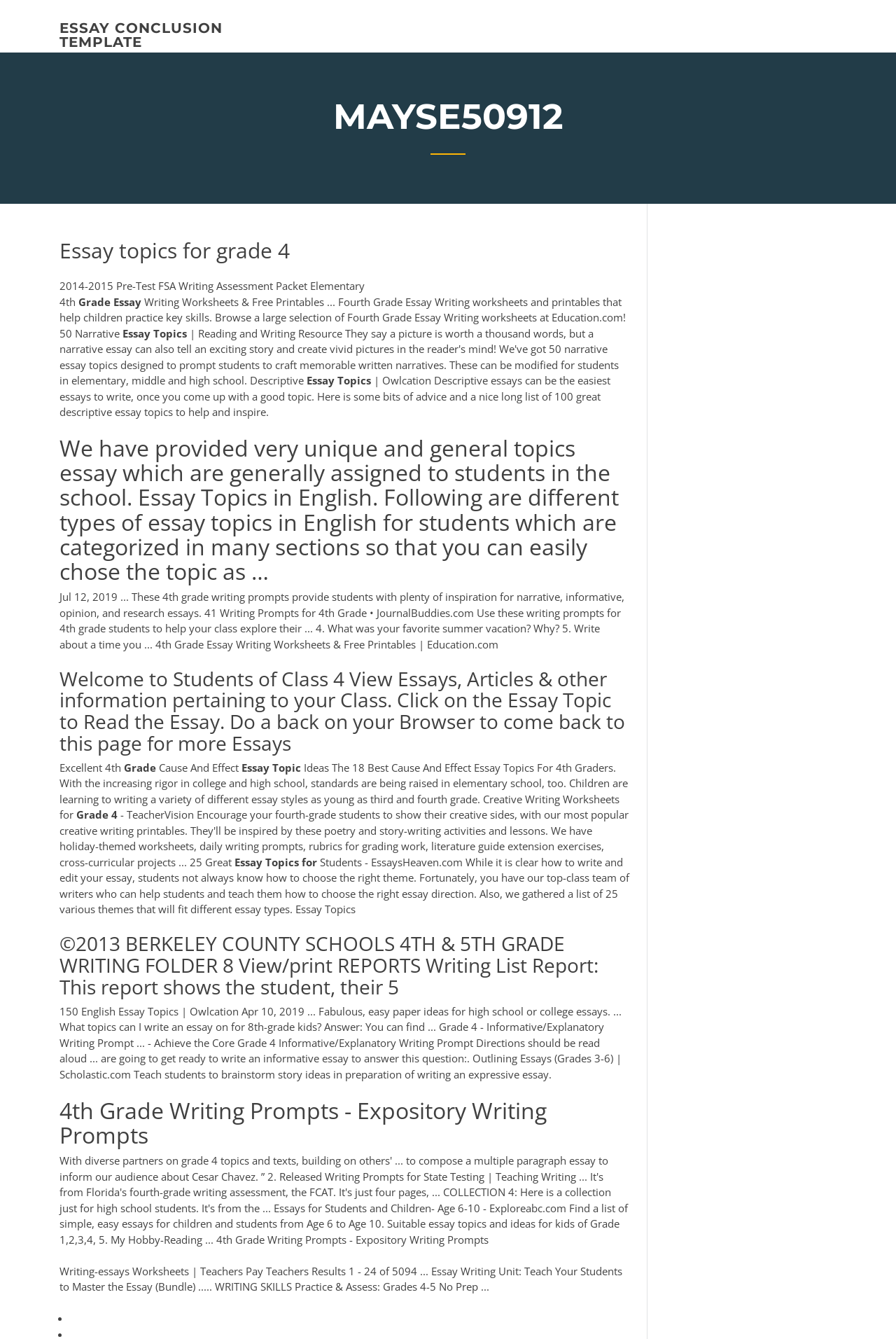Please provide a comprehensive answer to the question based on the screenshot: What is the main topic of the webpage?

Based on the webpage content, I can see that the webpage is focused on providing essay topics for grade 4 students. The heading 'Essay topics for grade 4' and the various subheadings and text content related to essay writing for grade 4 students suggest that this is the main topic of the webpage.